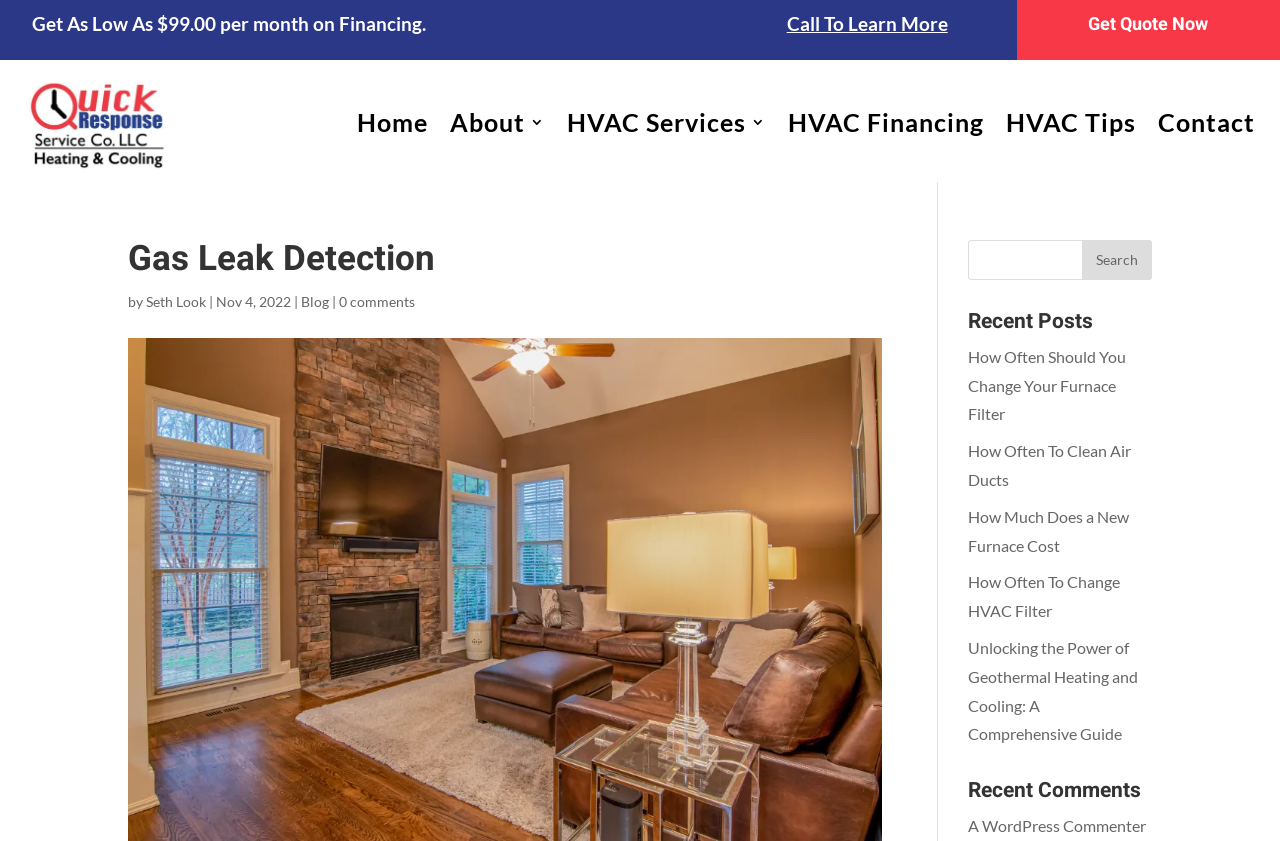What is the purpose of the 'Get Quote Now' button?
Using the image, elaborate on the answer with as much detail as possible.

The 'Get Quote Now' button is likely used to request a quote for HVAC services, as it is present on a webpage related to HVAC services.